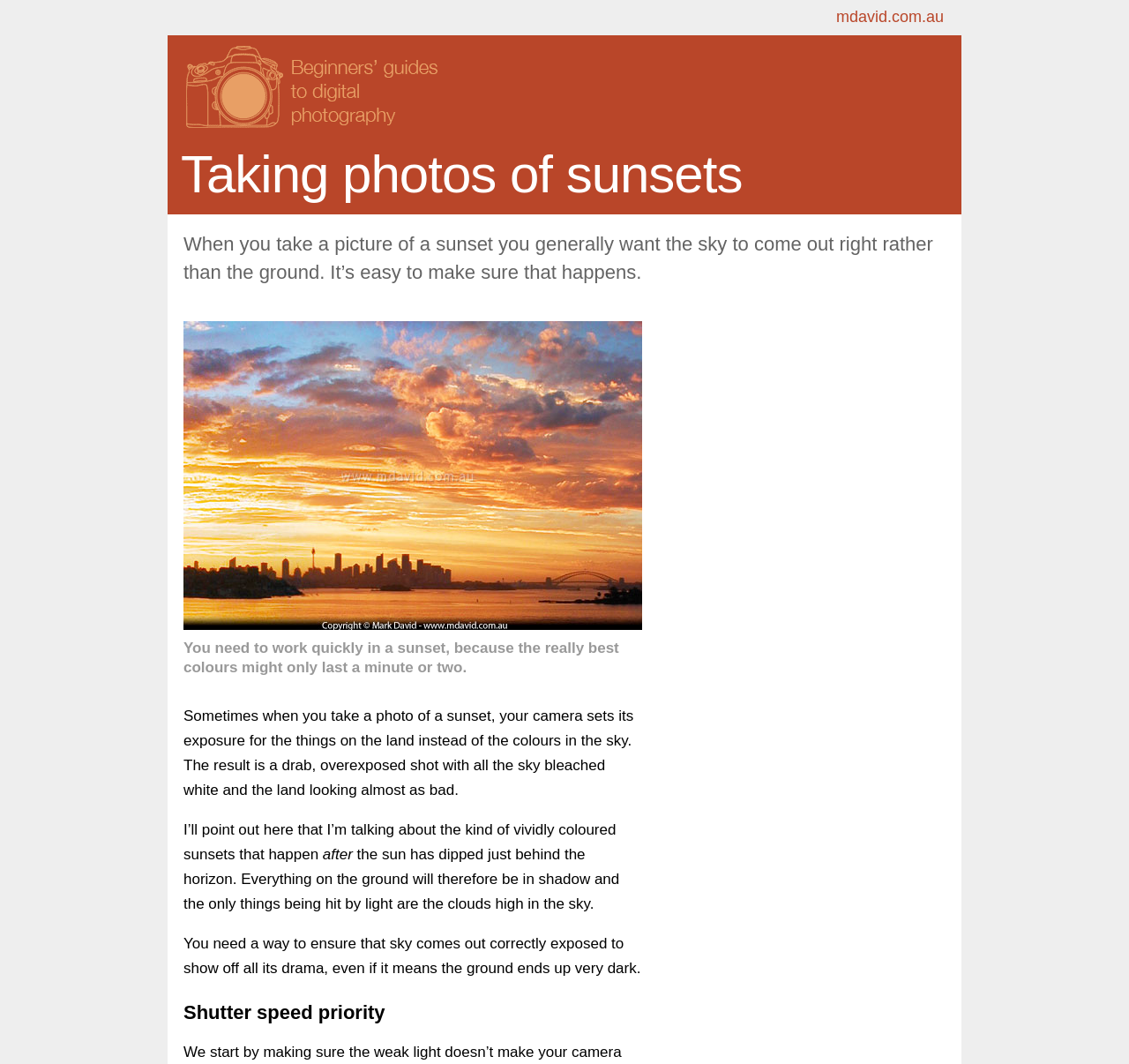What is the recommended way to ensure the sky comes out correctly exposed?
Provide a detailed and extensive answer to the question.

According to the webpage, one of the ways to ensure the sky comes out correctly exposed is to use shutter speed priority, which is mentioned in the heading 'Shutter speed priority'.